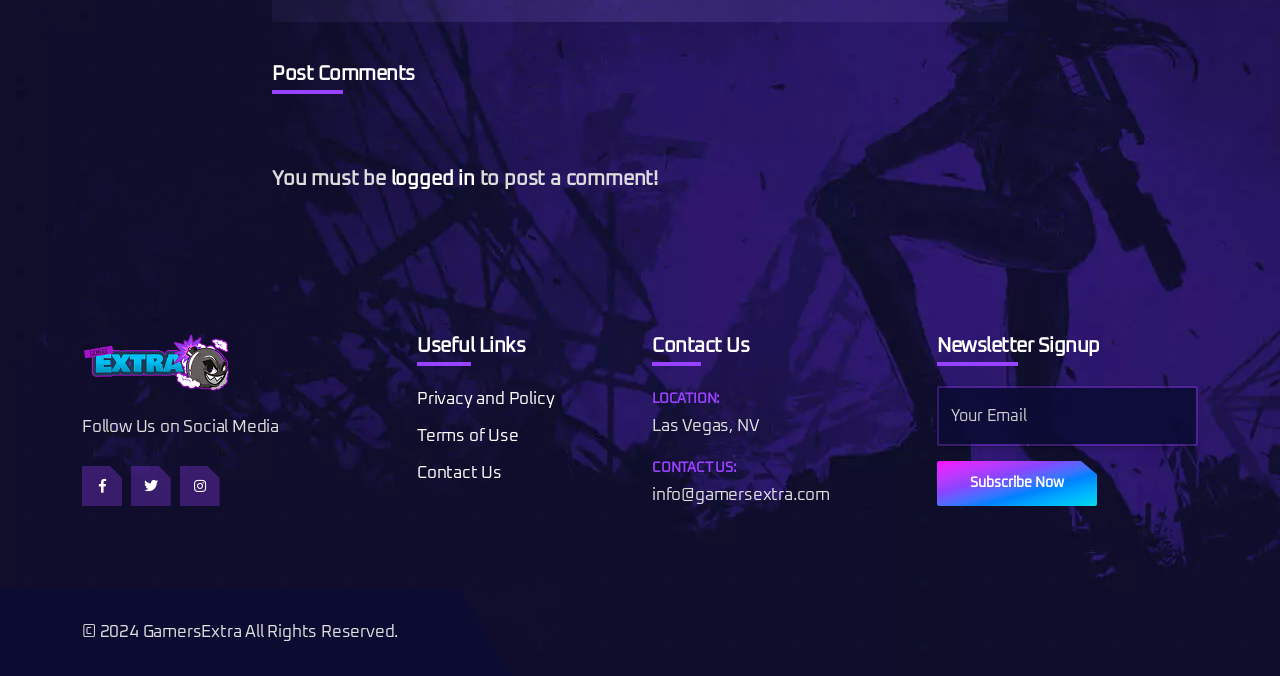What social media platforms can I follow GamersExtra on?
Based on the visual content, answer with a single word or a brief phrase.

Facebook, Twitter, Instagram